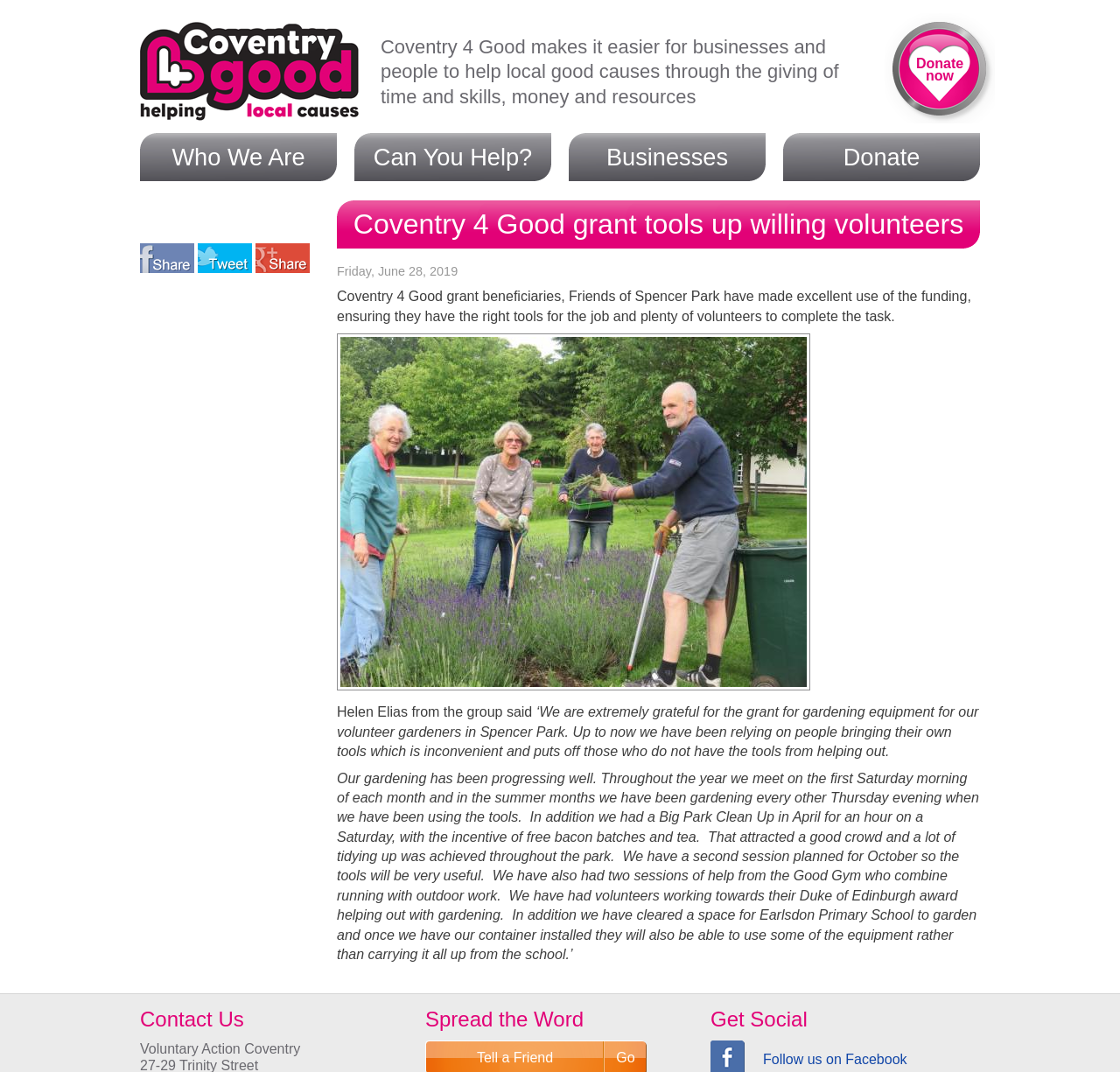From the image, can you give a detailed response to the question below:
What did Friends of Spencer Park use the funding for?

According to the webpage, Friends of Spencer Park, a Coventry 4 Good grant beneficiary, used the funding to purchase gardening equipment for their volunteer gardeners in Spencer Park.